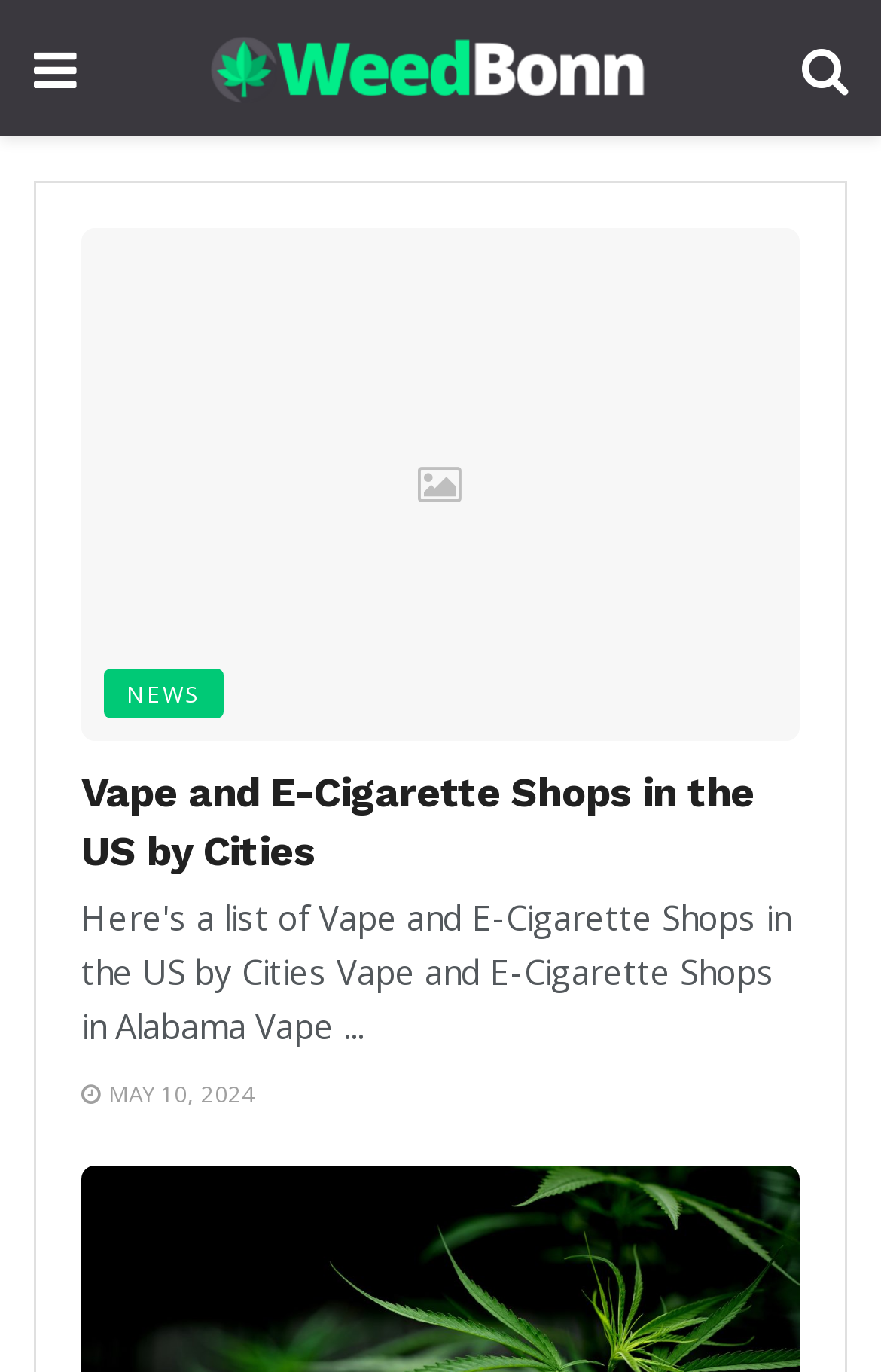Using the description: "May 10, 2024", identify the bounding box of the corresponding UI element in the screenshot.

[0.092, 0.786, 0.29, 0.809]